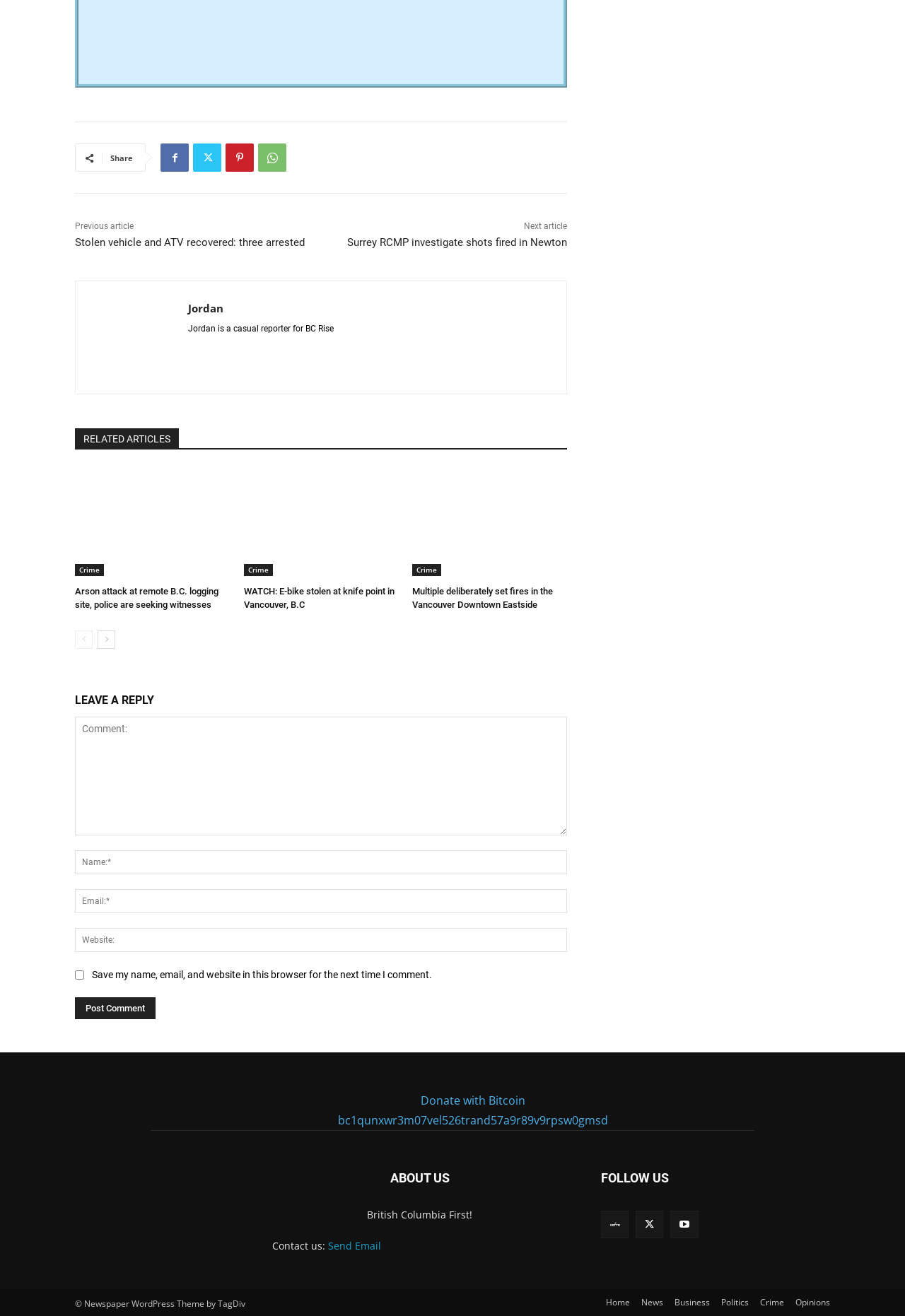How many pages of articles are there?
Give a detailed and exhaustive answer to the question.

I found the links 'prev-page' and 'next-page' at the bottom of the page, which suggests that there are at least two pages of articles.